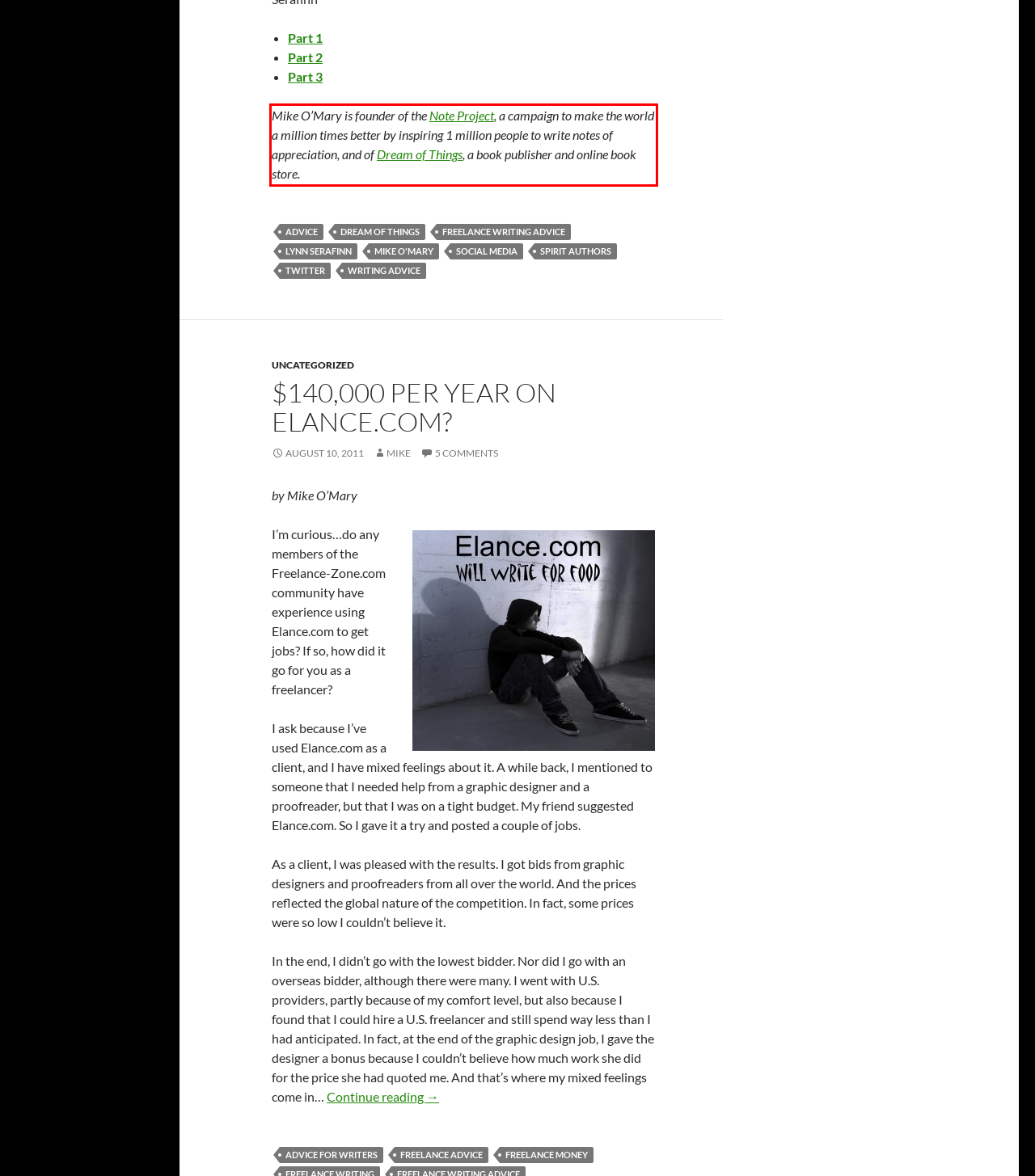Given a screenshot of a webpage containing a red bounding box, perform OCR on the text within this red bounding box and provide the text content.

Mike O’Mary is founder of the Note Project, a campaign to make the world a million times better by inspiring 1 million people to write notes of appreciation, and of Dream of Things, a book publisher and online book store.